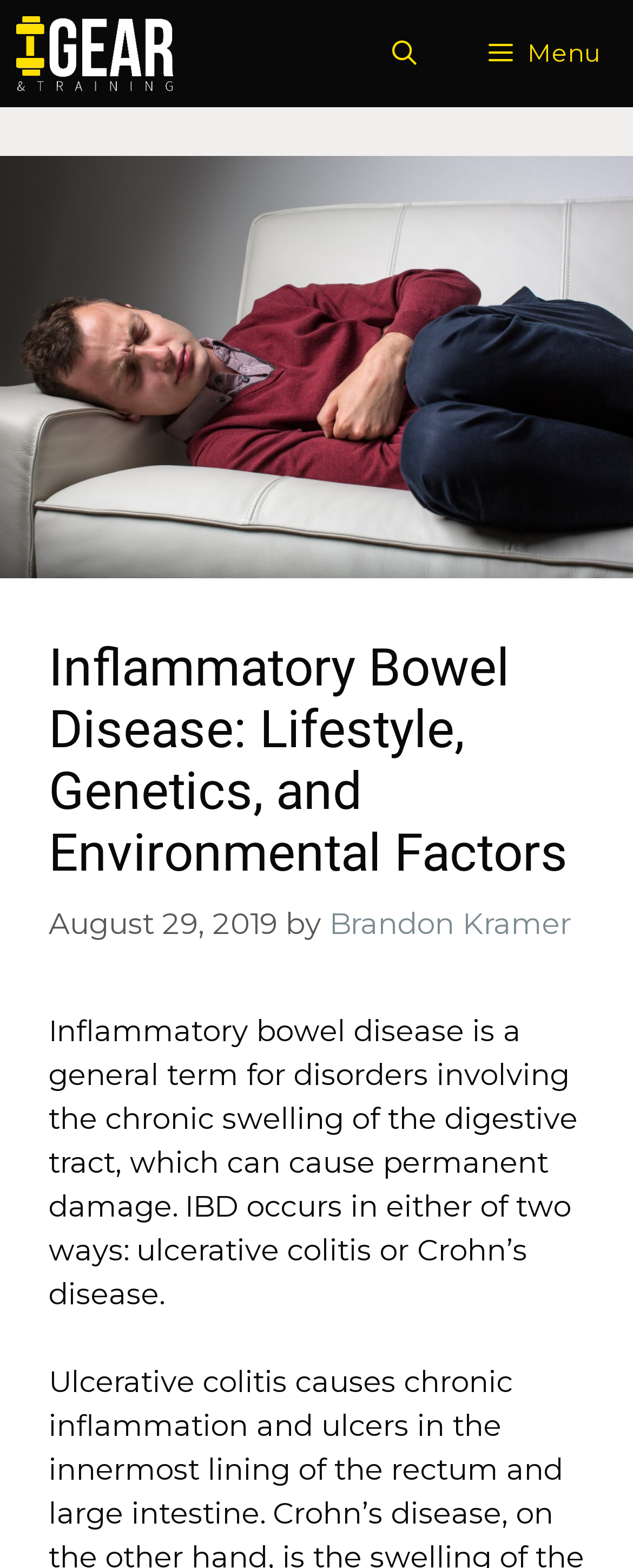What is the image above the main heading?
Carefully analyze the image and provide a thorough answer to the question.

I found the answer by looking at the image element in the header section, which is located above the main heading. The image element contains a description of a man with stomach ache lying on the couch.